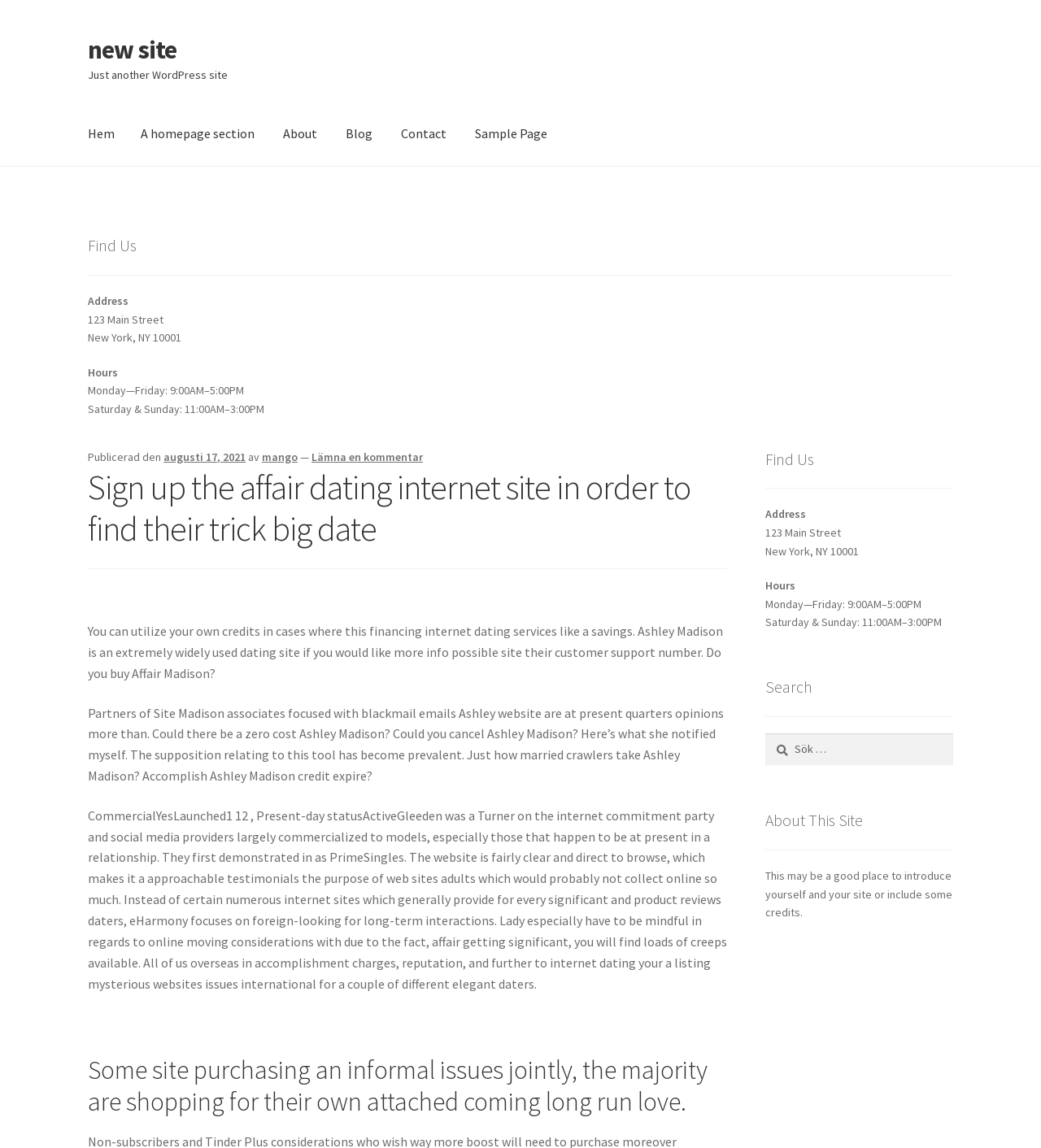Reply to the question below using a single word or brief phrase:
What is the address of the website owner?

123 Main Street, New York, NY 10001